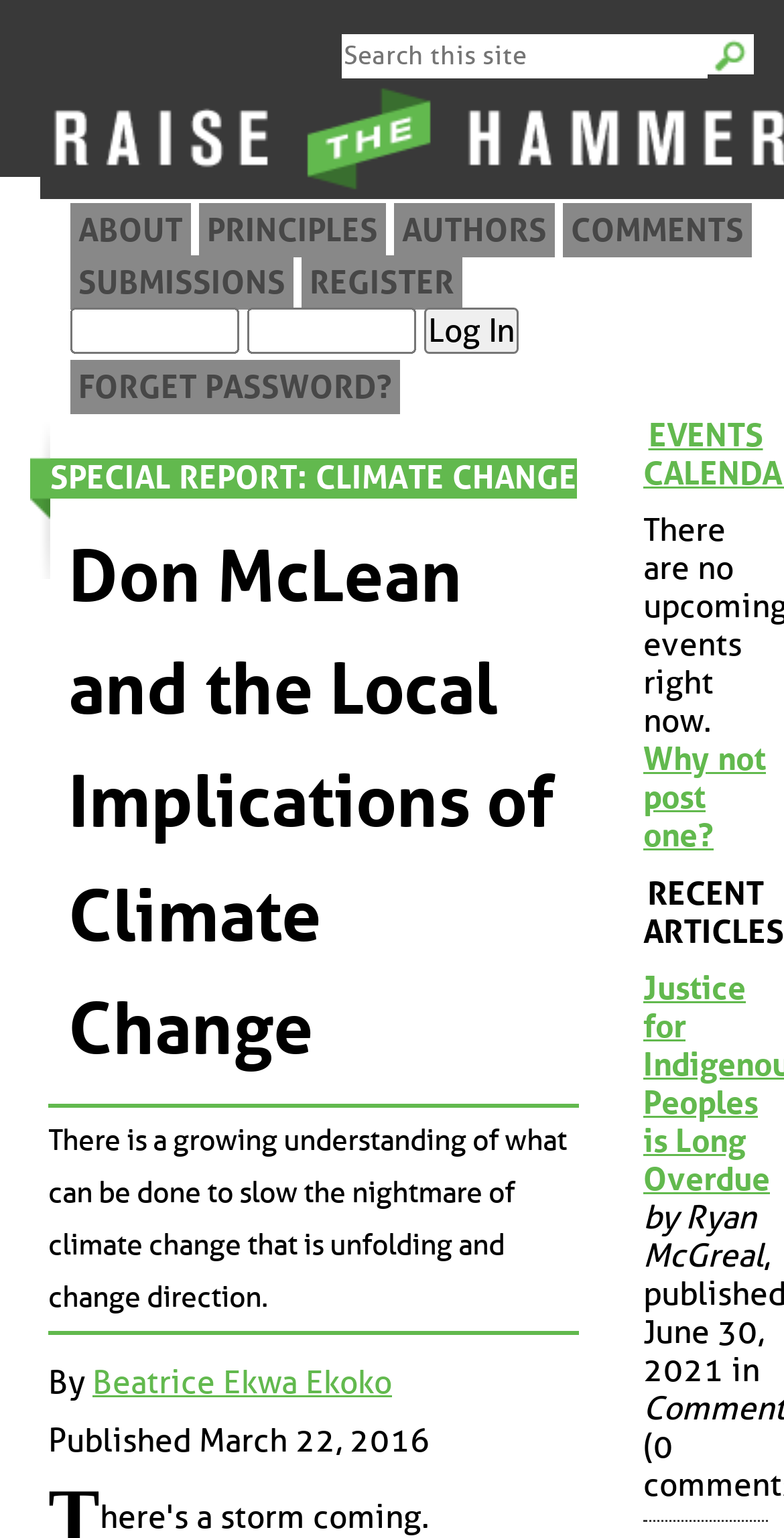Determine the bounding box coordinates of the element that should be clicked to execute the following command: "Check the events calendar".

[0.821, 0.27, 0.979, 0.32]